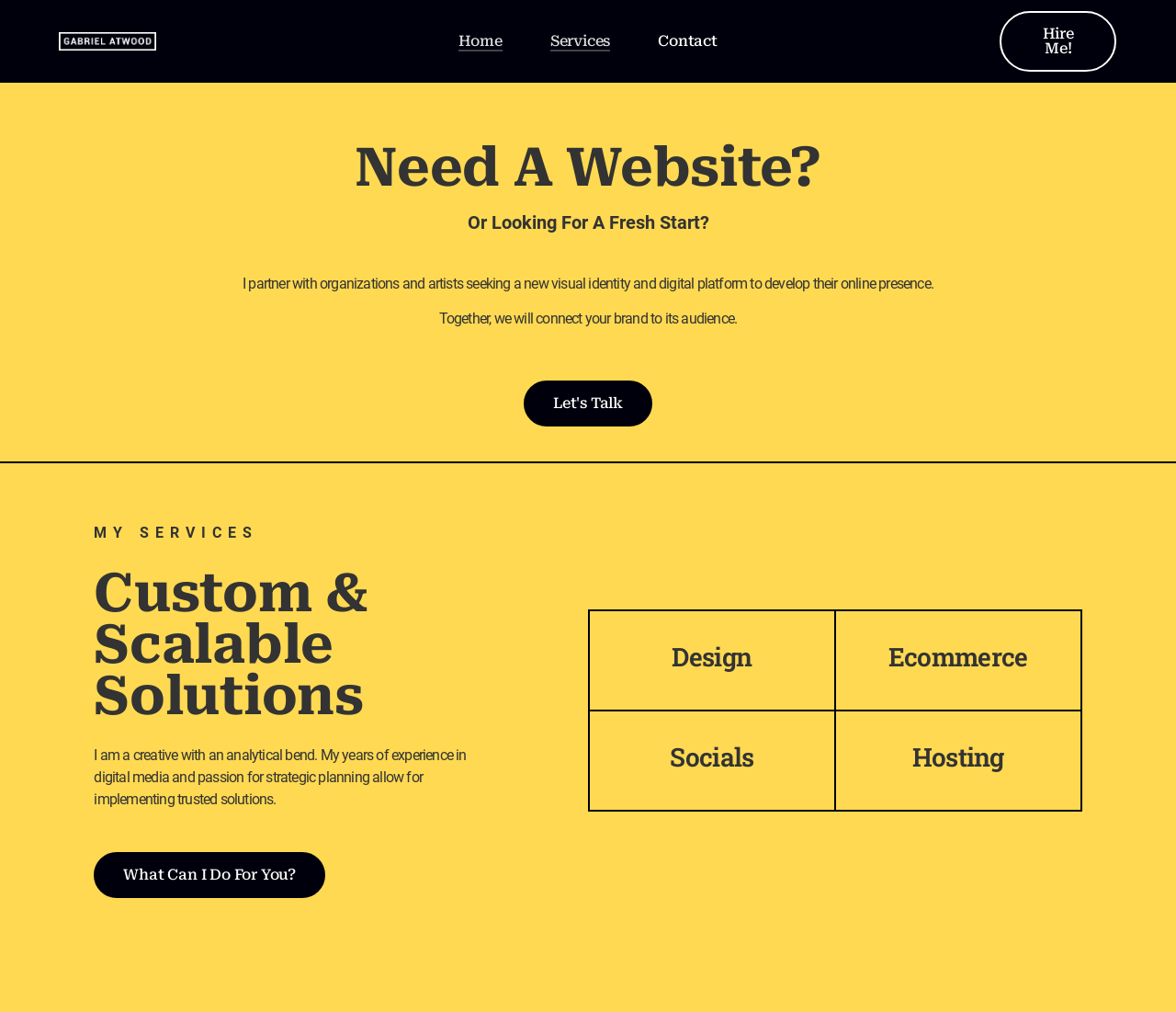Detail the various sections and features present on the webpage.

The webpage is a personal website for Gabriel Atwood, a web designer and developer. At the top left, there is a link to Gabriel Atwood's name, accompanied by an image of the same name. To the right of this, there are three navigation links: "Home", "Services", and "Contact". 

Further to the right, there is a prominent call-to-action link "Hire Me!".

Below the navigation links, there are two headings: "Need A Website?" and "Or Looking For A Fresh Start?". These headings are centered on the page. 

Underneath these headings, there is a paragraph of text that describes Gabriel Atwood's services, stating that he partners with organizations and artists to develop their online presence. Below this, there is another sentence that mentions connecting brands to their audience. 

To the right of this text, there is a link "Let's Talk". 

In the middle of the page, there is a section dedicated to Gabriel Atwood's services, with a heading "MY SERVICES" and a subheading "Custom & Scalable Solutions". Below this, there is a paragraph of text that describes Gabriel Atwood's experience and skills in digital media and strategic planning. 

Underneath this text, there is a link "What Can I Do For You?". 

At the bottom of the page, there are four columns of headings, each with a different service: "Design", "Ecommerce", "Socials", and "Hosting".